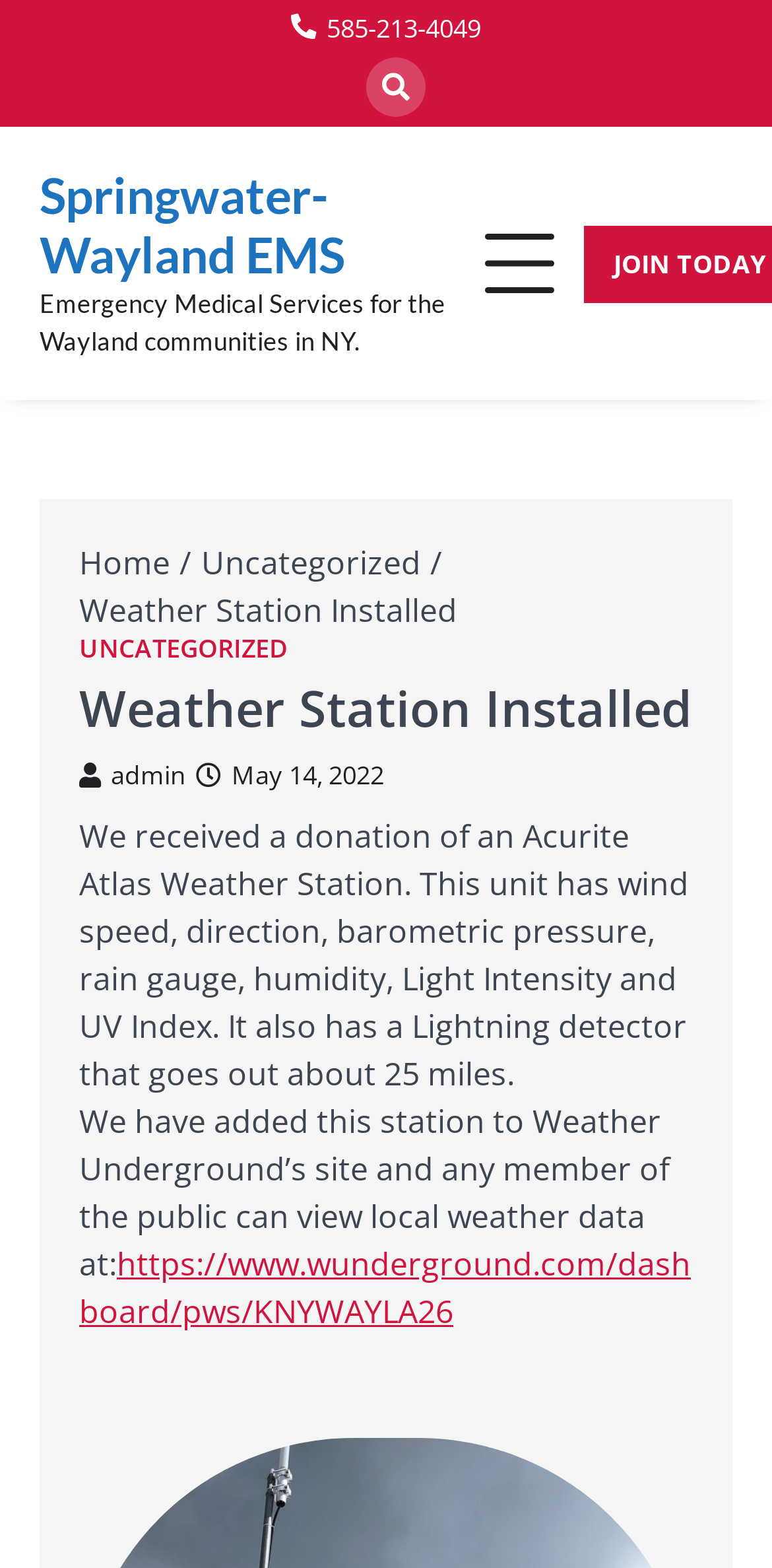Please find and report the bounding box coordinates of the element to click in order to perform the following action: "Call the phone number". The coordinates should be expressed as four float numbers between 0 and 1, in the format [left, top, right, bottom].

[0.423, 0.006, 0.623, 0.029]